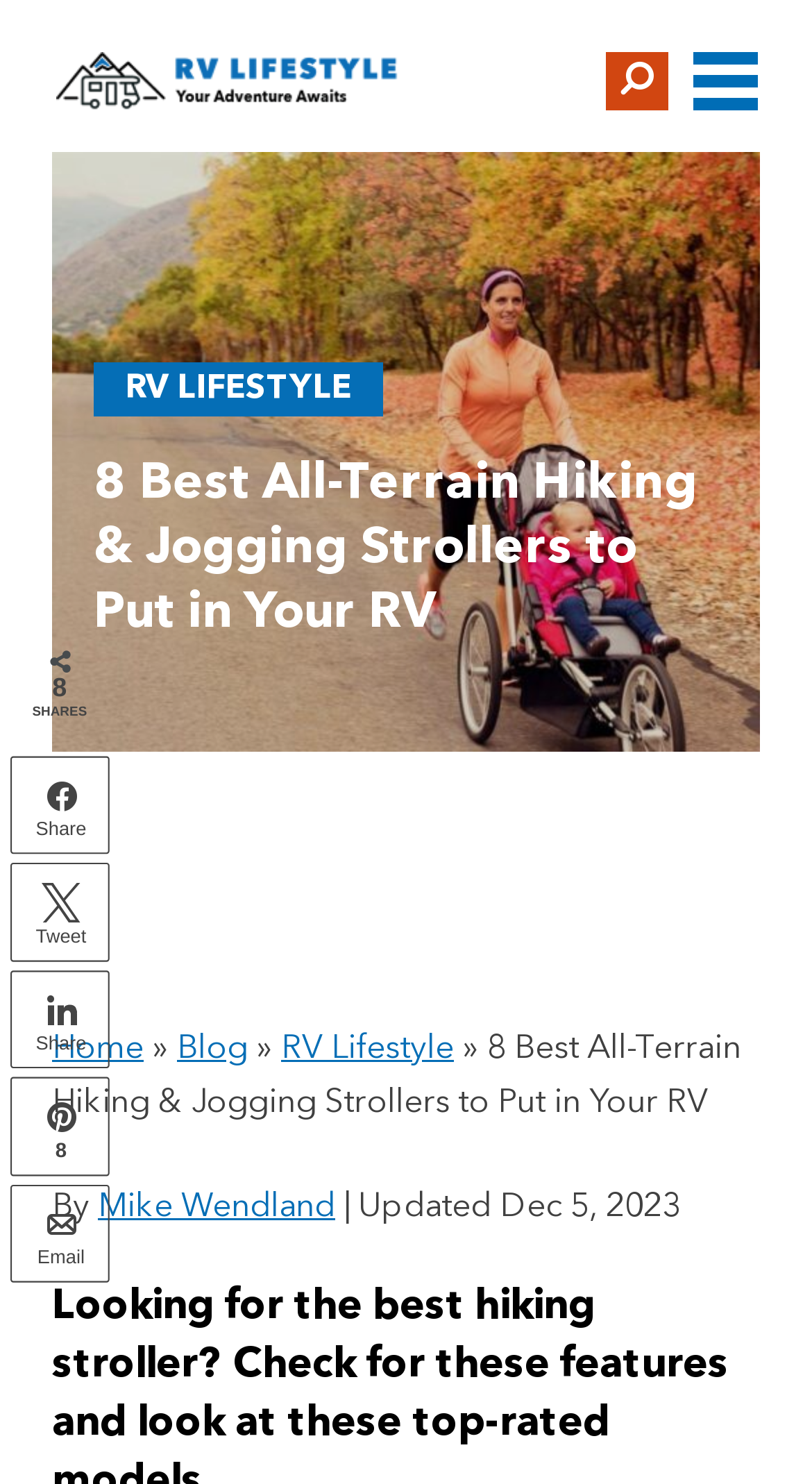Who is the author of the webpage?
Provide an in-depth answer to the question, covering all aspects.

The author's name is mentioned in the webpage as 'Mike Wendland', which is linked and appears below the heading, indicating that he is the author of the webpage.